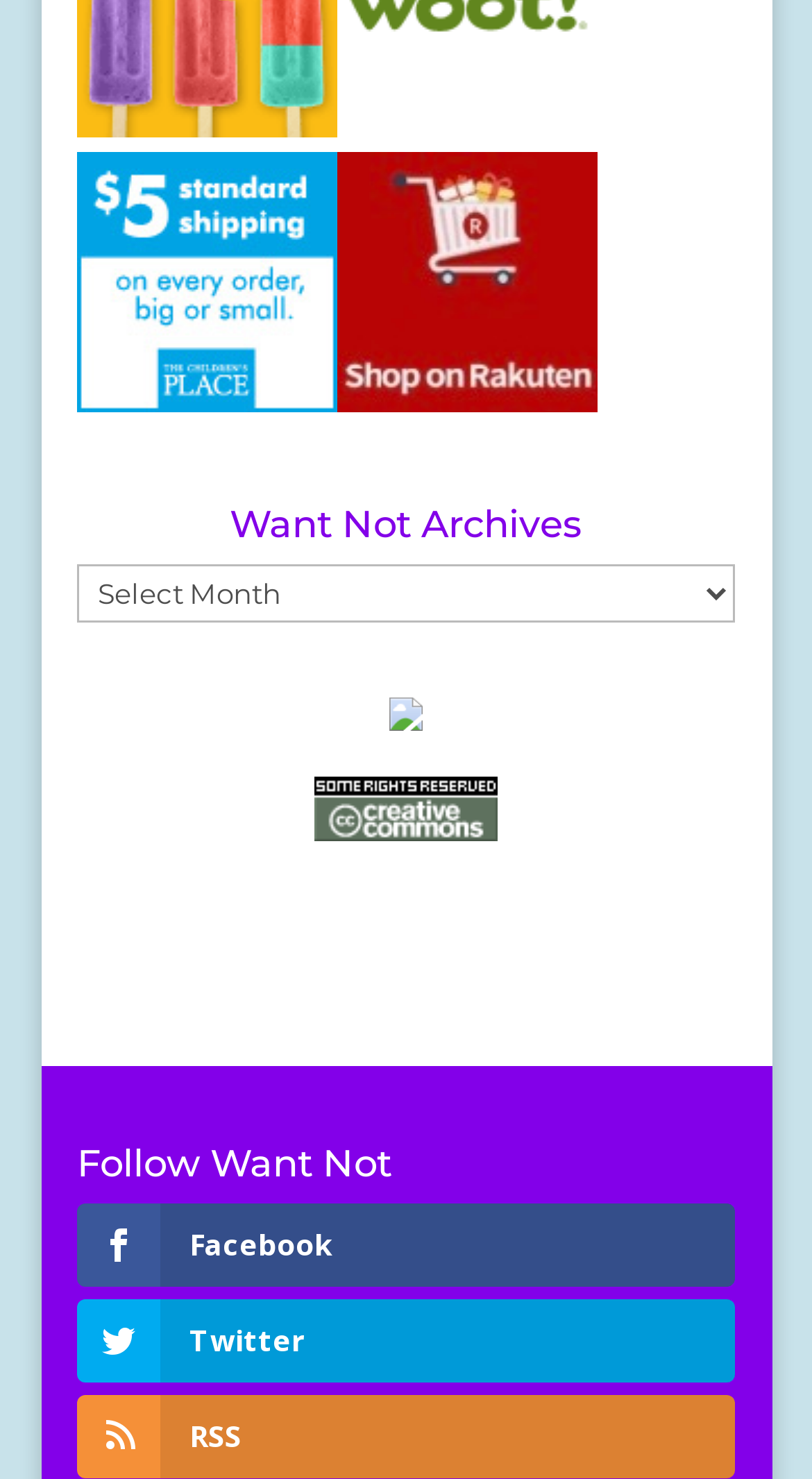Use a single word or phrase to answer the question: 
How many images are there in the webpage?

5